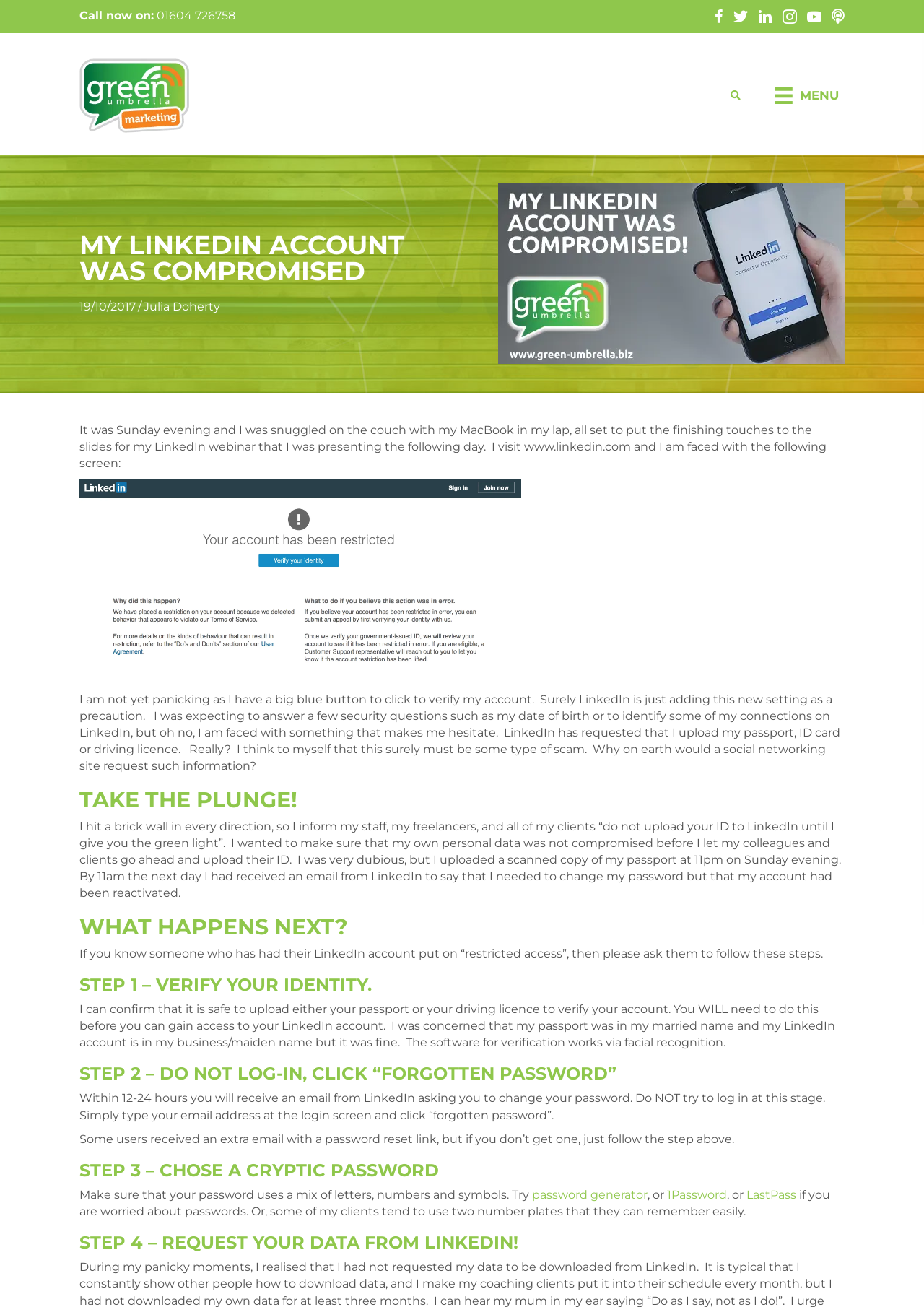Carefully examine the image and provide an in-depth answer to the question: What is the phone number to call for help?

I found the phone number by looking at the static text element that says 'Call now on:' and the adjacent static text element that displays the phone number.